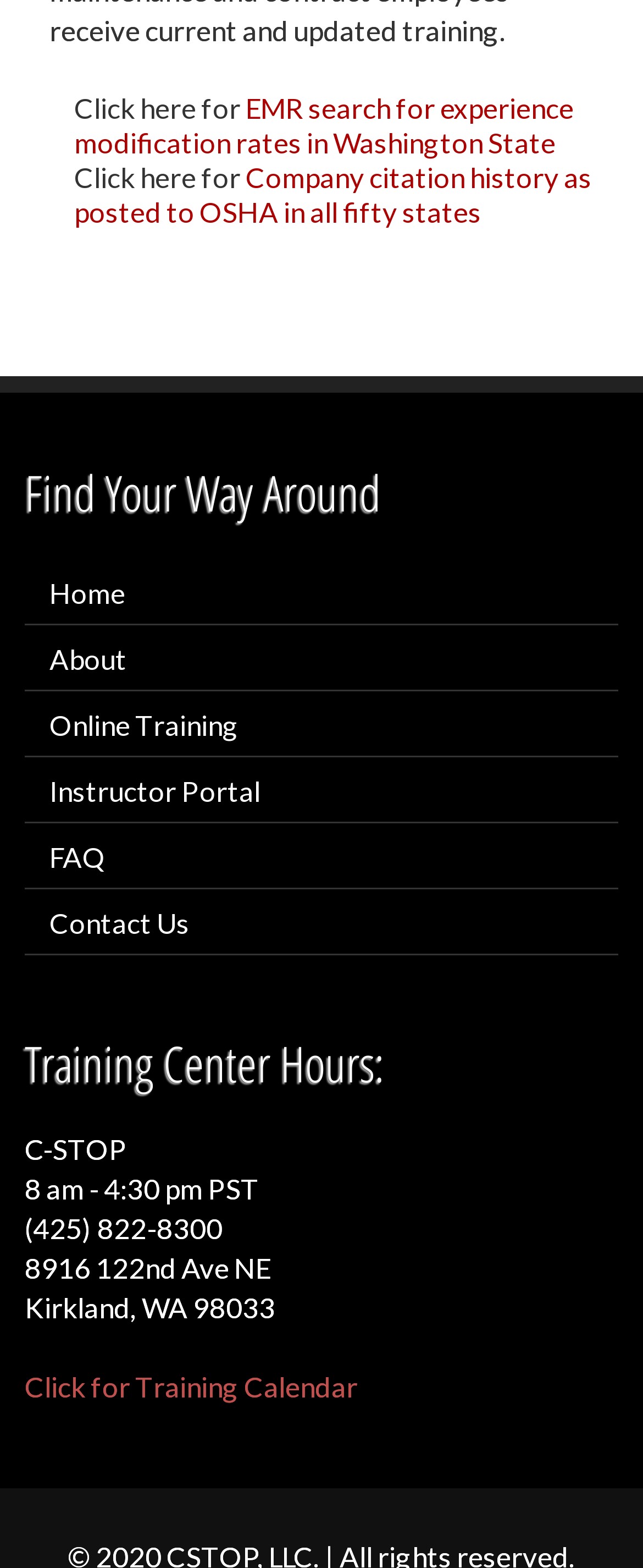Please provide a brief answer to the following inquiry using a single word or phrase:
How many links are in the 'Find Your Way Around' section?

6